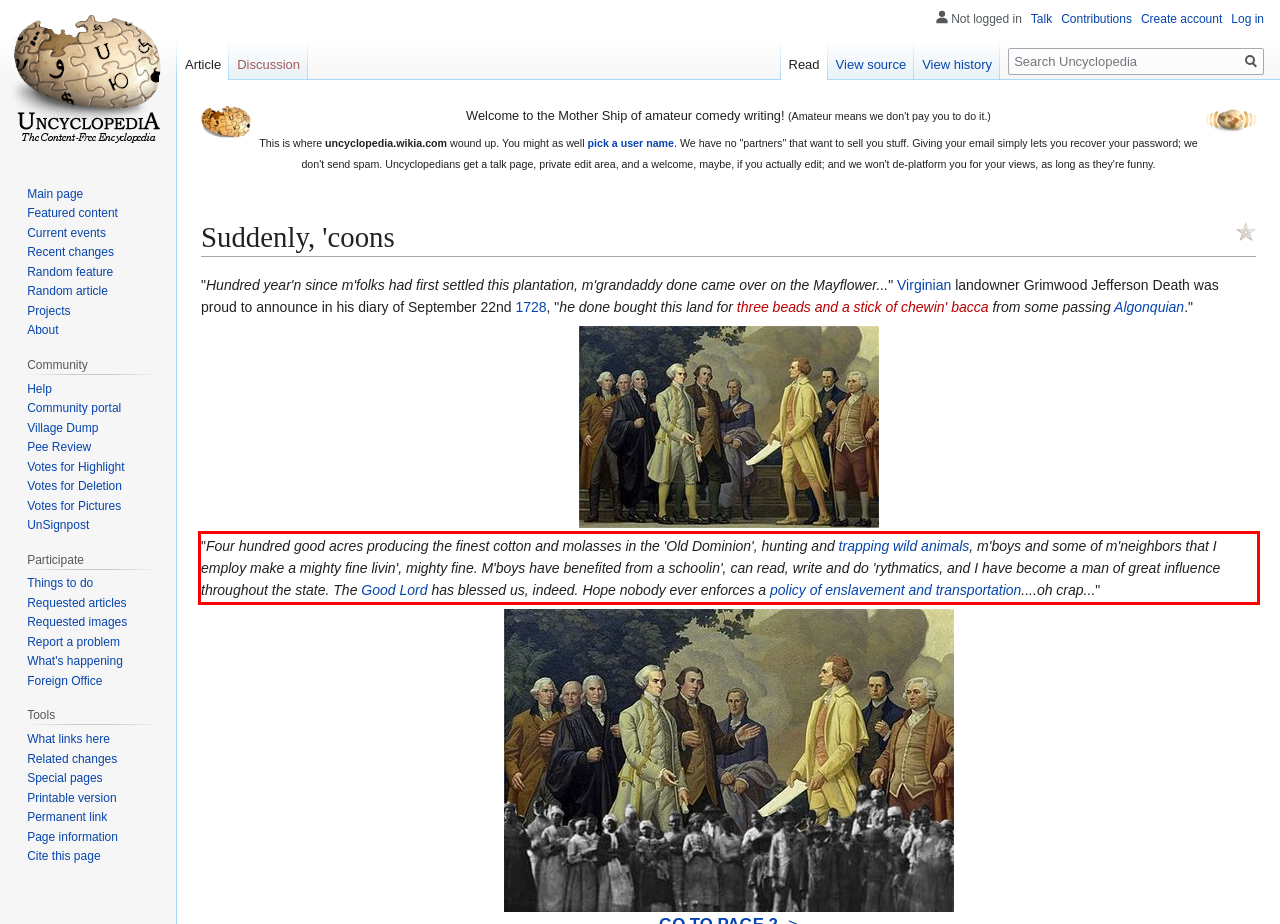Analyze the webpage screenshot and use OCR to recognize the text content in the red bounding box.

"Four hundred good acres producing the finest cotton and molasses in the 'Old Dominion', hunting and trapping wild animals, m'boys and some of m'neighbors that I employ make a mighty fine livin', mighty fine. M'boys have benefited from a schoolin', can read, write and do 'rythmatics, and I have become a man of great influence throughout the state. The Good Lord has blessed us, indeed. Hope nobody ever enforces a policy of enslavement and transportation....oh crap..."